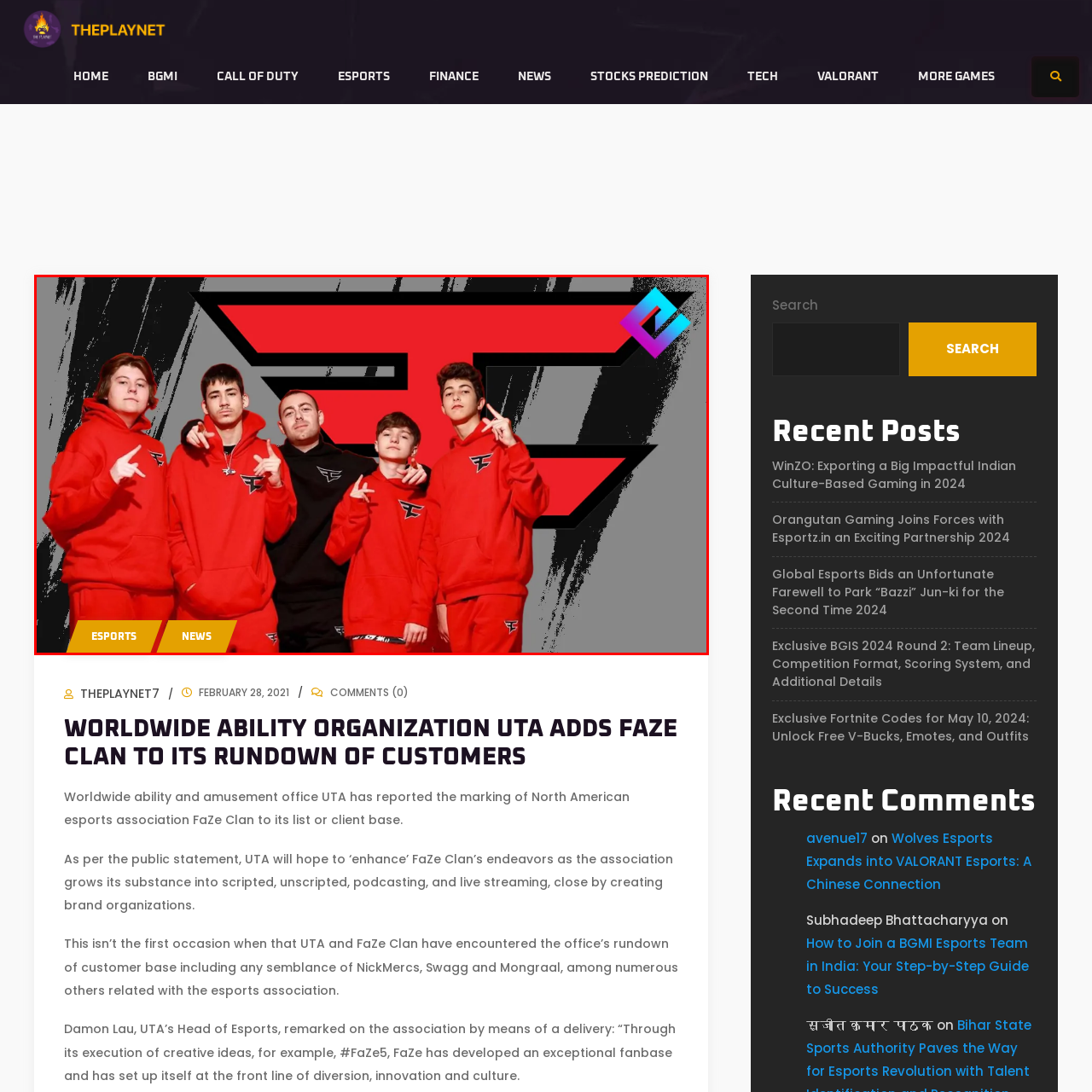Look at the image highlighted by the red boundary and answer the question with a succinct word or phrase:
What is written in the bottom left corner of the image?

ESPORTS and NEWS